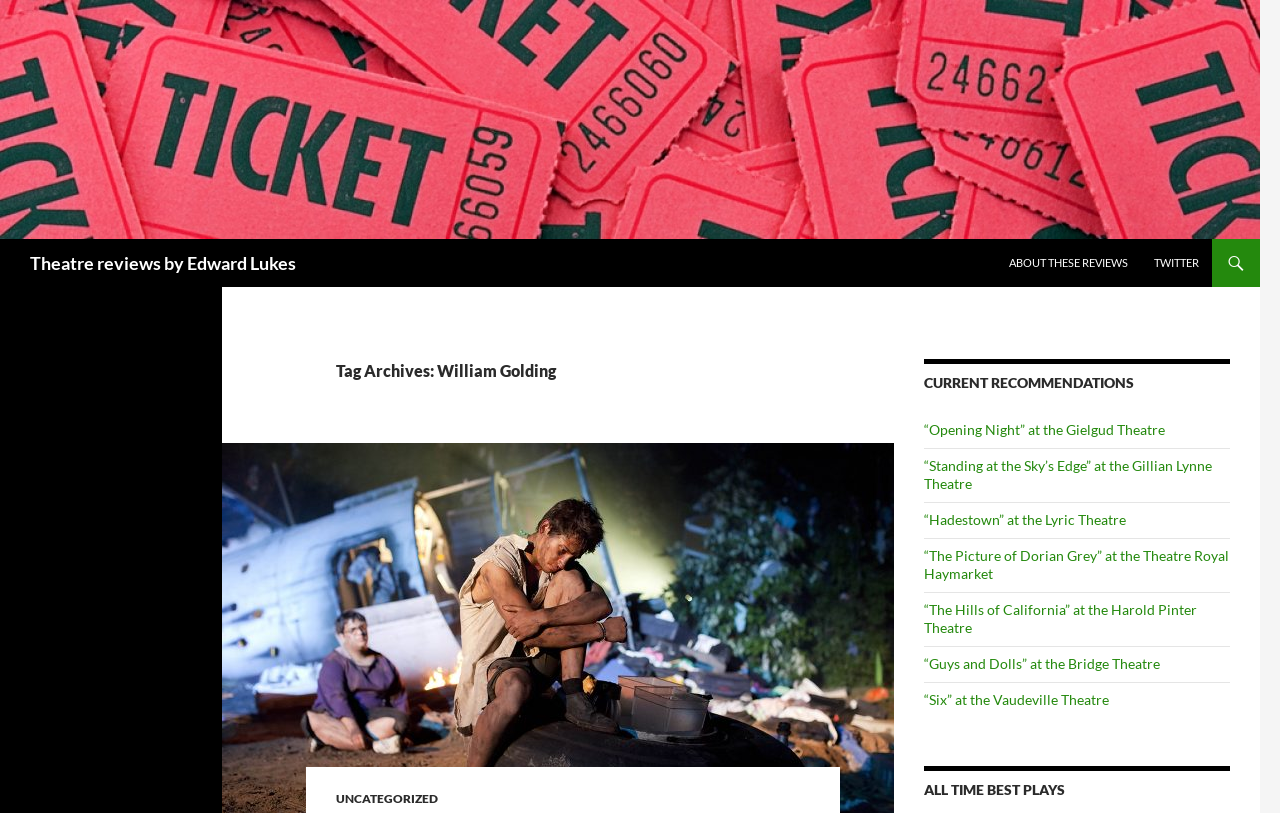Please locate the bounding box coordinates of the element that needs to be clicked to achieve the following instruction: "Read about these reviews". The coordinates should be four float numbers between 0 and 1, i.e., [left, top, right, bottom].

[0.779, 0.294, 0.891, 0.353]